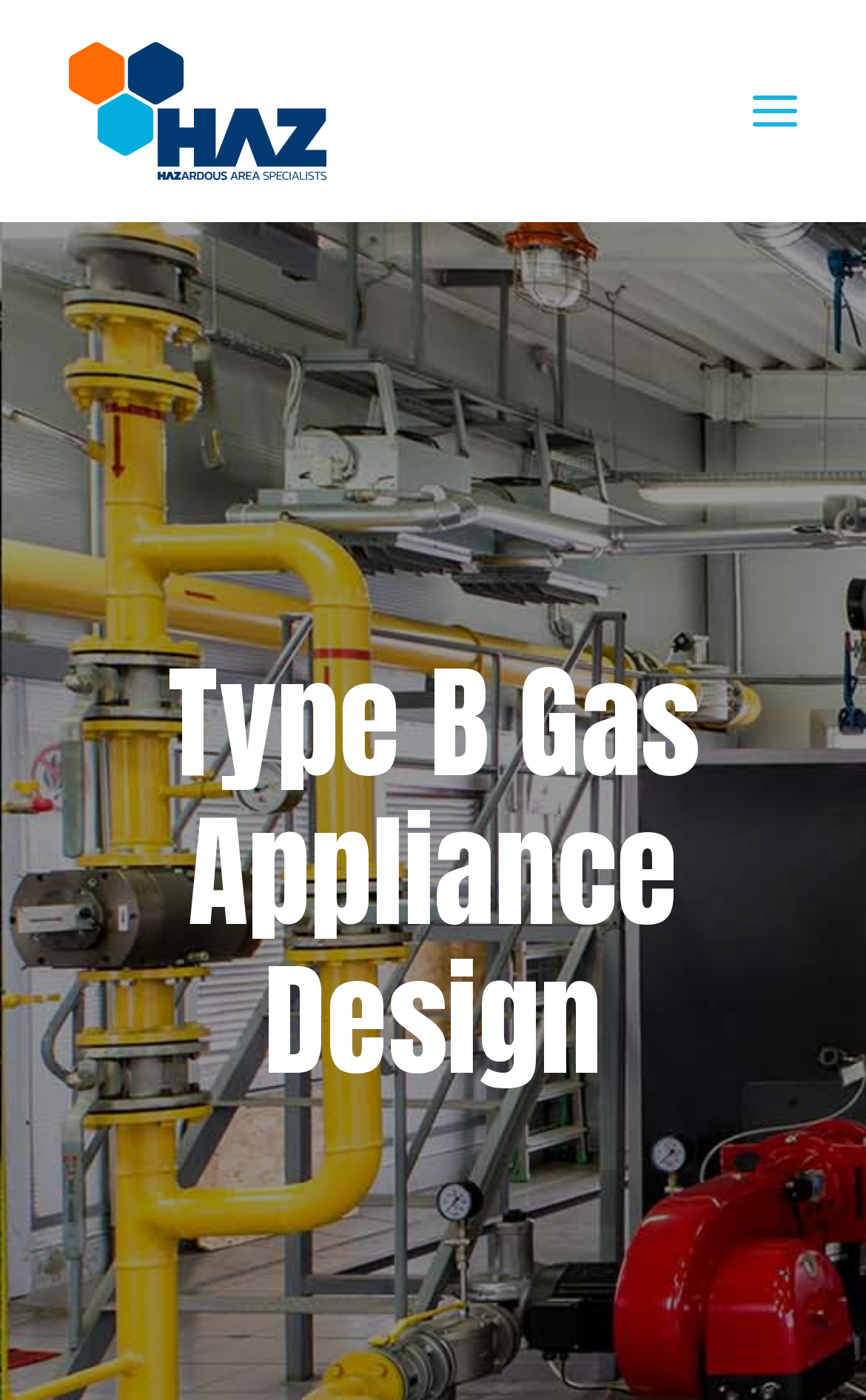Mark the bounding box of the element that matches the following description: "aria-label="Toggle navigation"".

[0.869, 0.044, 0.921, 0.115]